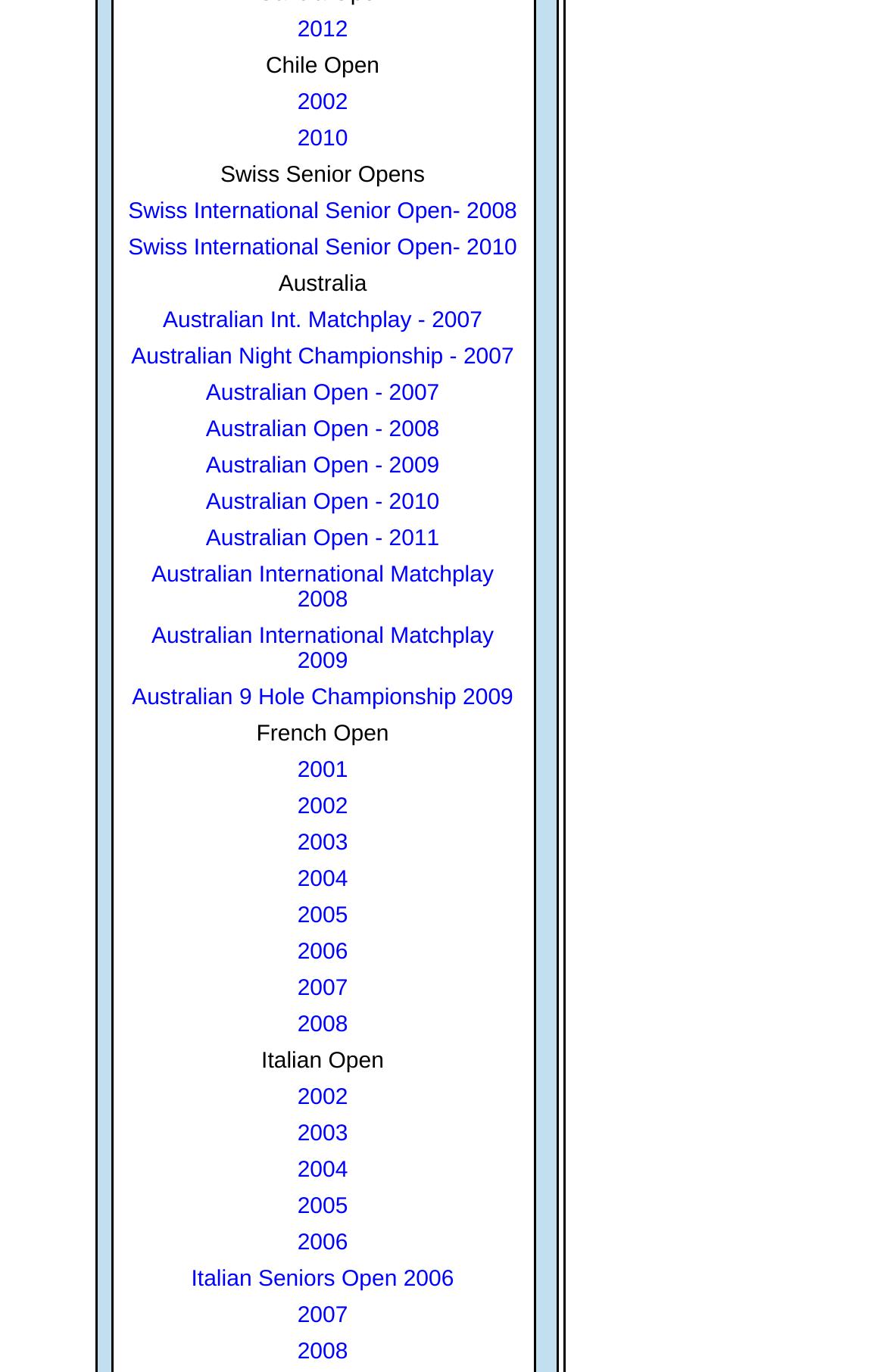Locate the bounding box coordinates of the element that should be clicked to fulfill the instruction: "contact us".

None